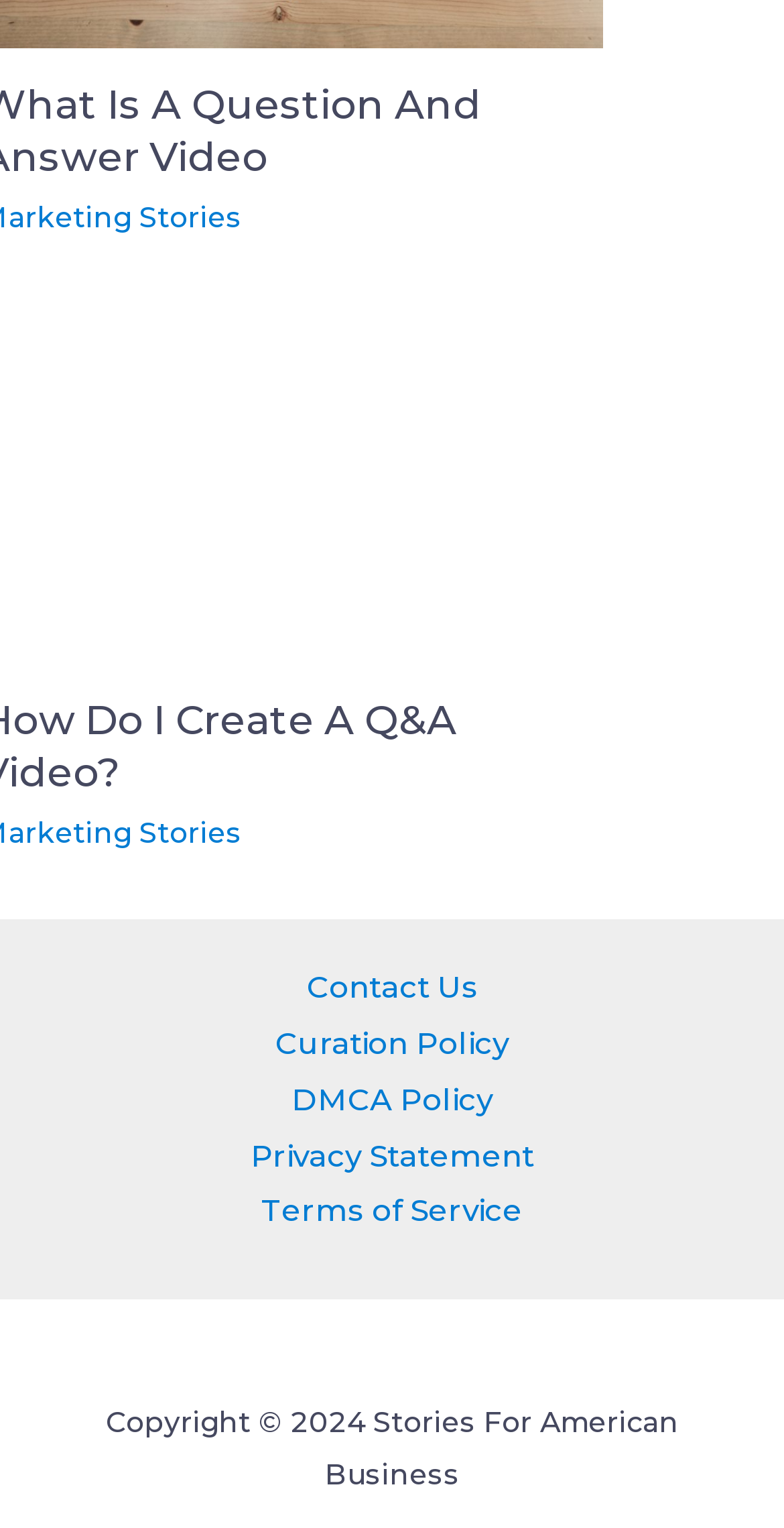What is the last link in the footer?
Your answer should be a single word or phrase derived from the screenshot.

Terms of Service